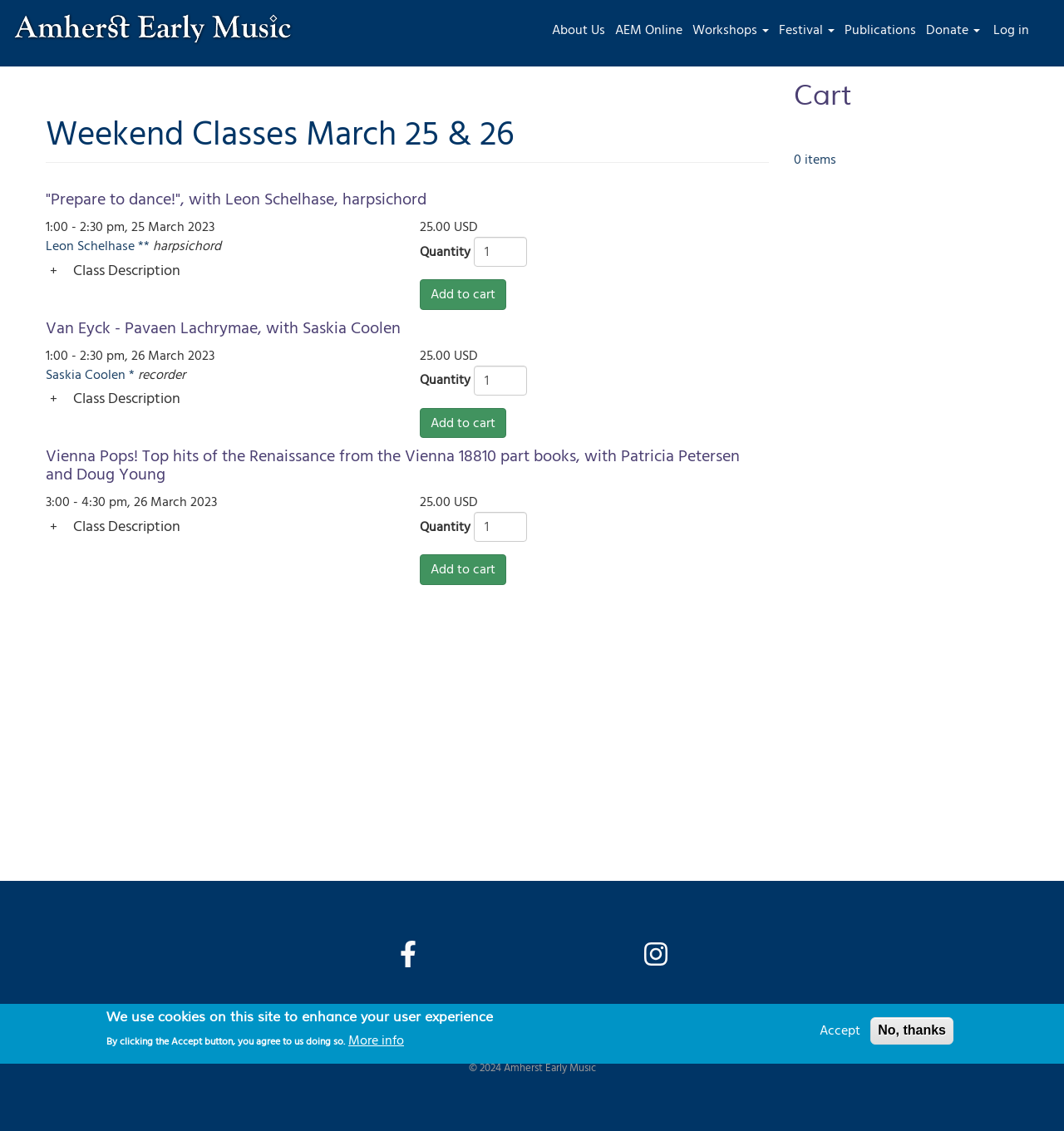Answer the following query with a single word or phrase:
What is the price of the first class?

25.00 USD